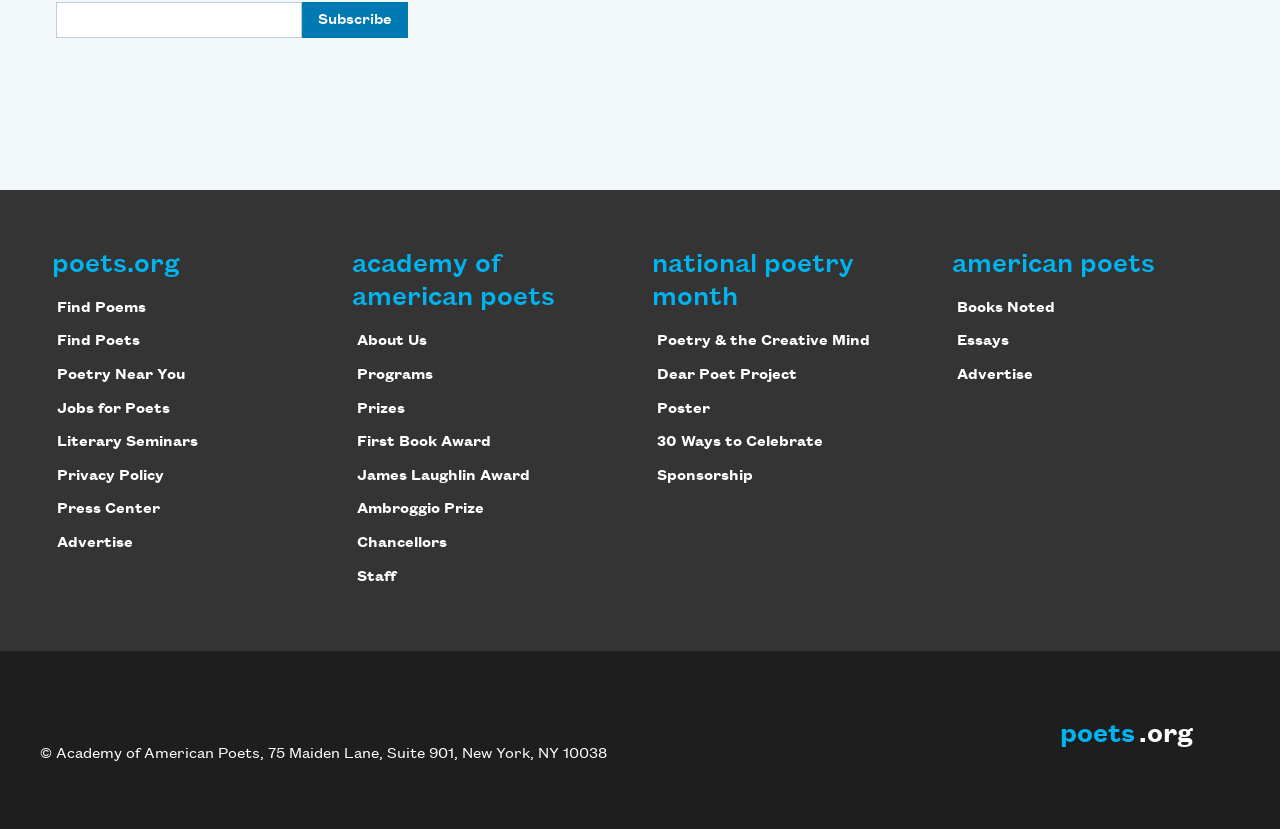Find the bounding box coordinates for the element that must be clicked to complete the instruction: "Enter email address". The coordinates should be four float numbers between 0 and 1, indicated as [left, top, right, bottom].

[0.044, 0.003, 0.236, 0.046]